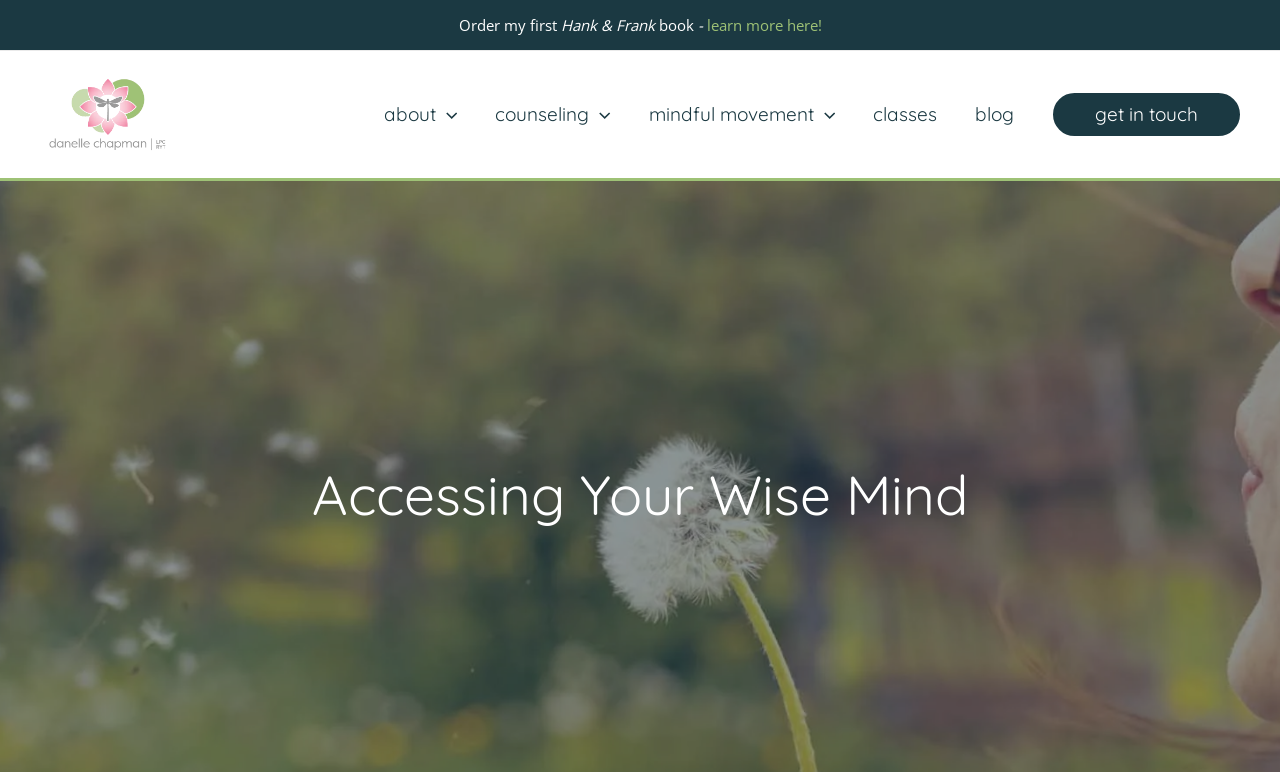Extract the bounding box coordinates for the UI element described as: "Mindful Movement".

[0.492, 0.103, 0.667, 0.193]